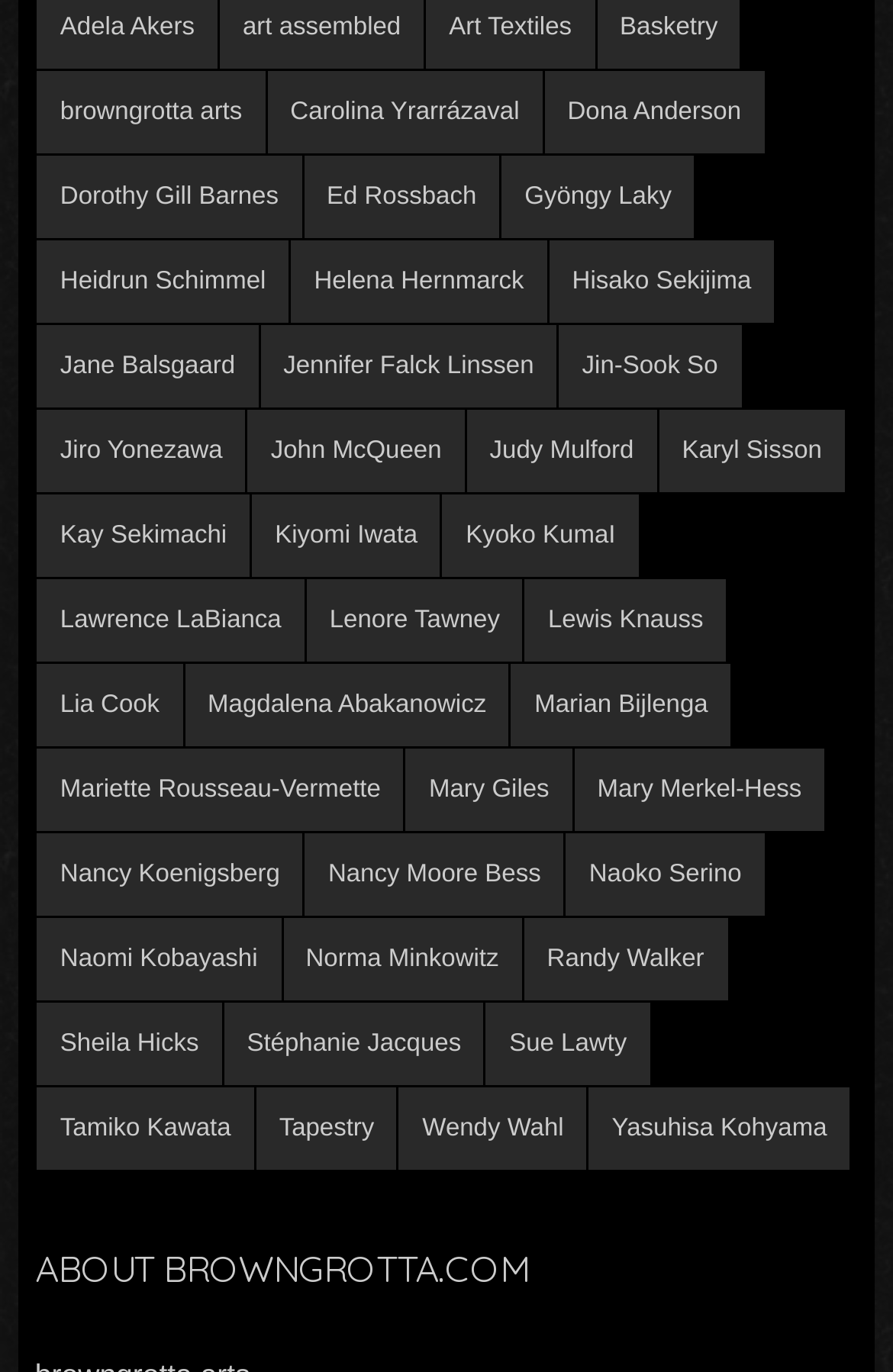Provide a single word or phrase answer to the question: 
How many artists are listed on the page?

at least 32